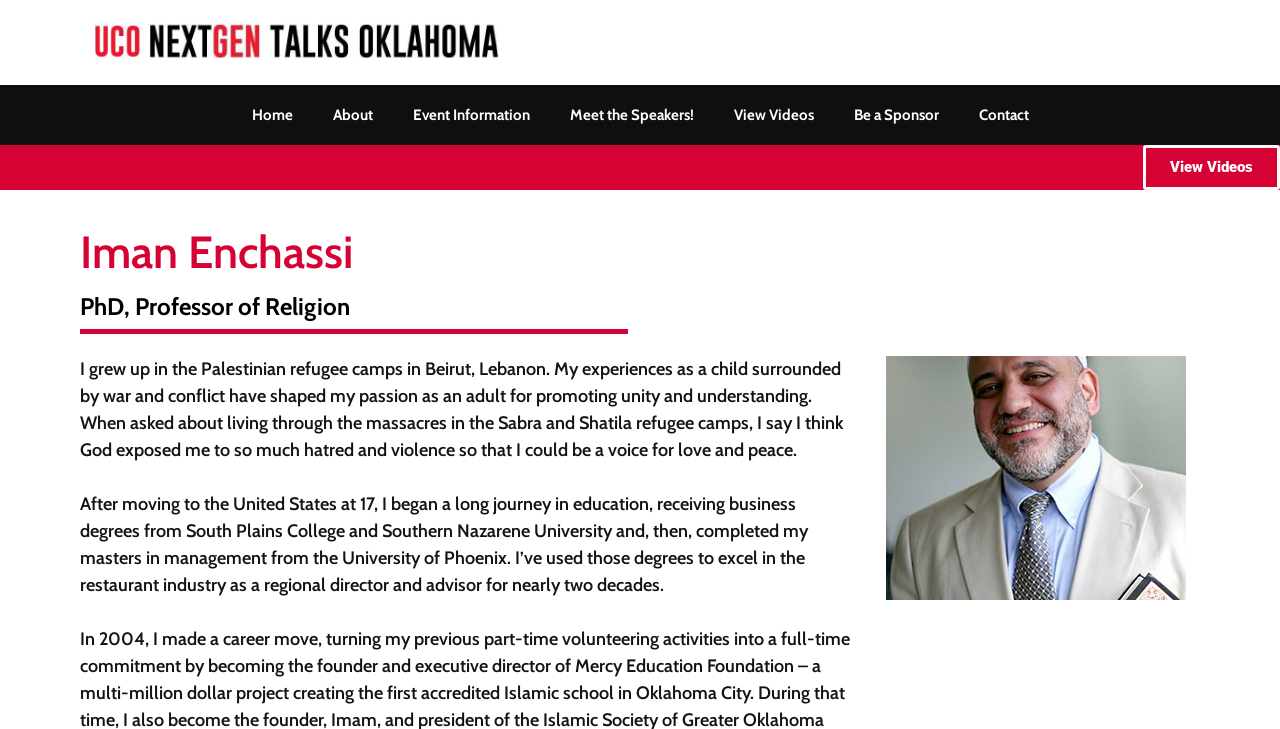Can you determine the bounding box coordinates of the area that needs to be clicked to fulfill the following instruction: "Check the requirements for Turkish visa application"?

None